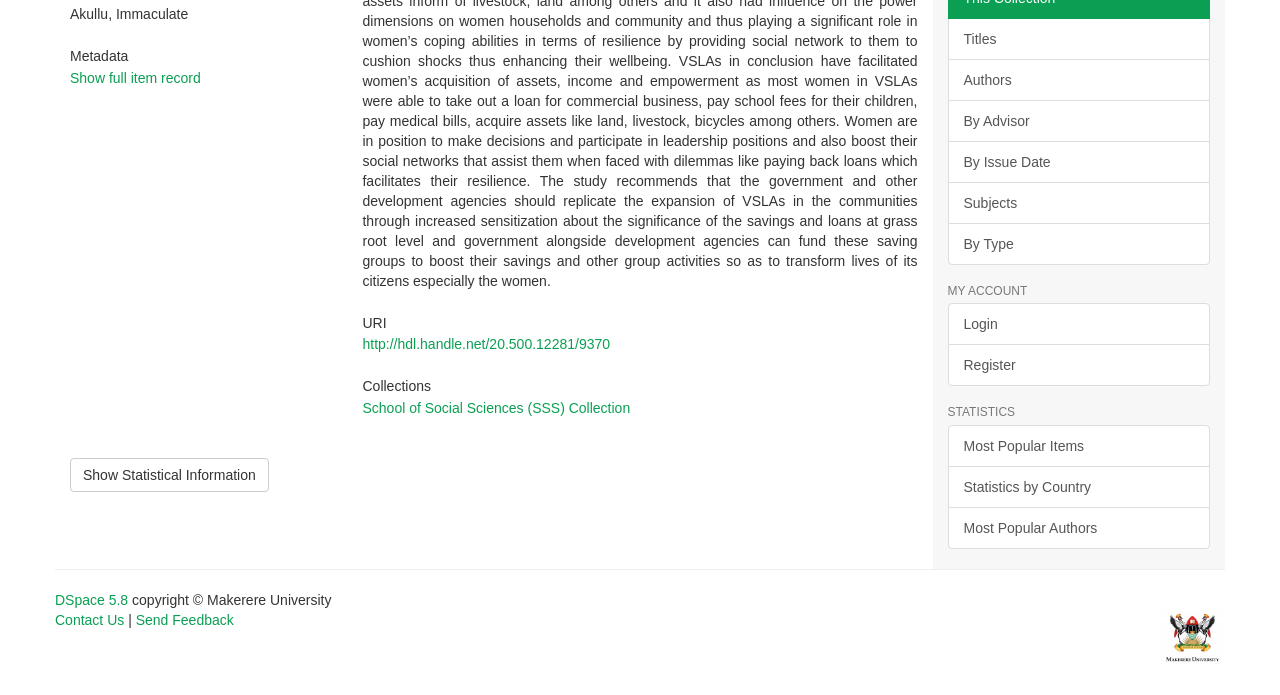Given the element description "Most Popular Items" in the screenshot, predict the bounding box coordinates of that UI element.

[0.74, 0.611, 0.945, 0.671]